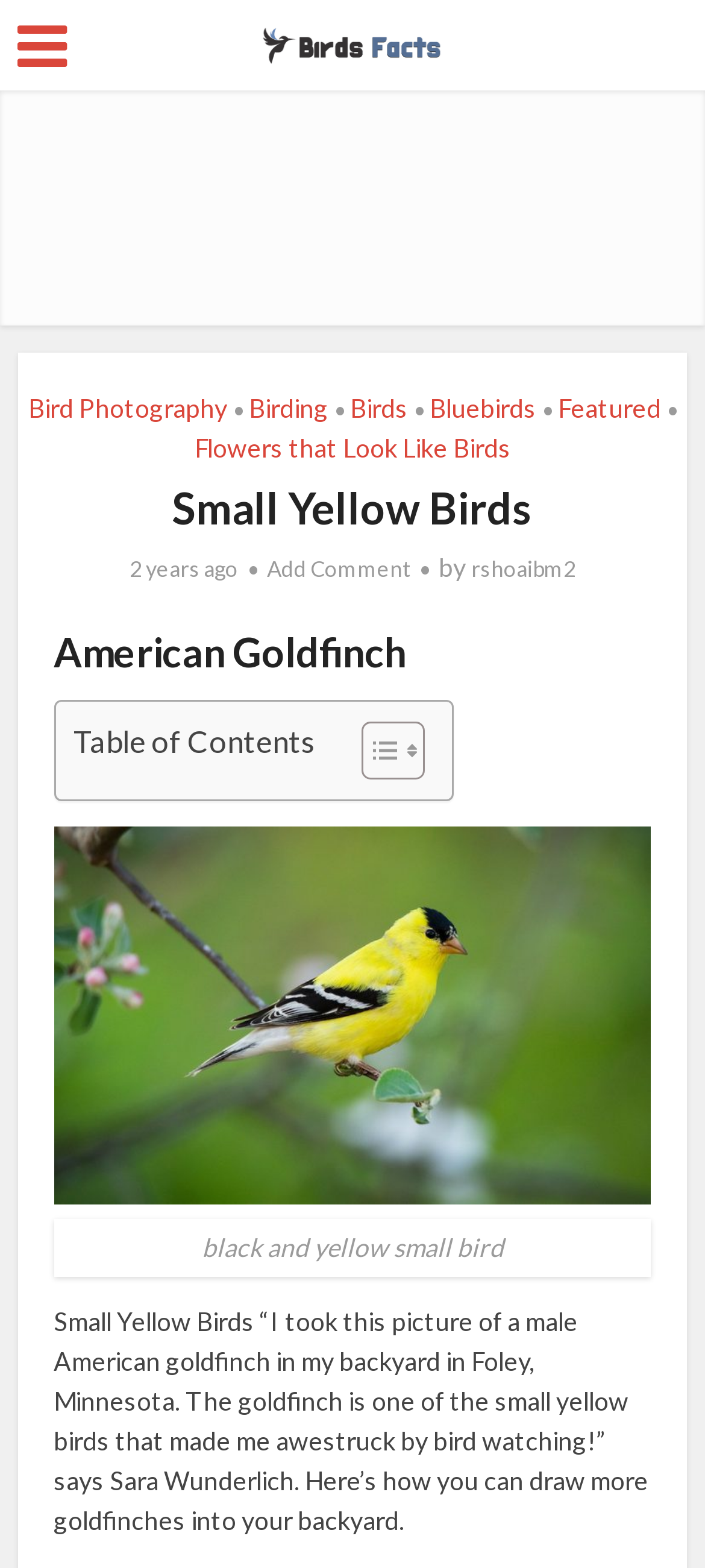Identify the bounding box coordinates of the clickable region to carry out the given instruction: "Toggle the table of contents".

[0.474, 0.459, 0.589, 0.498]